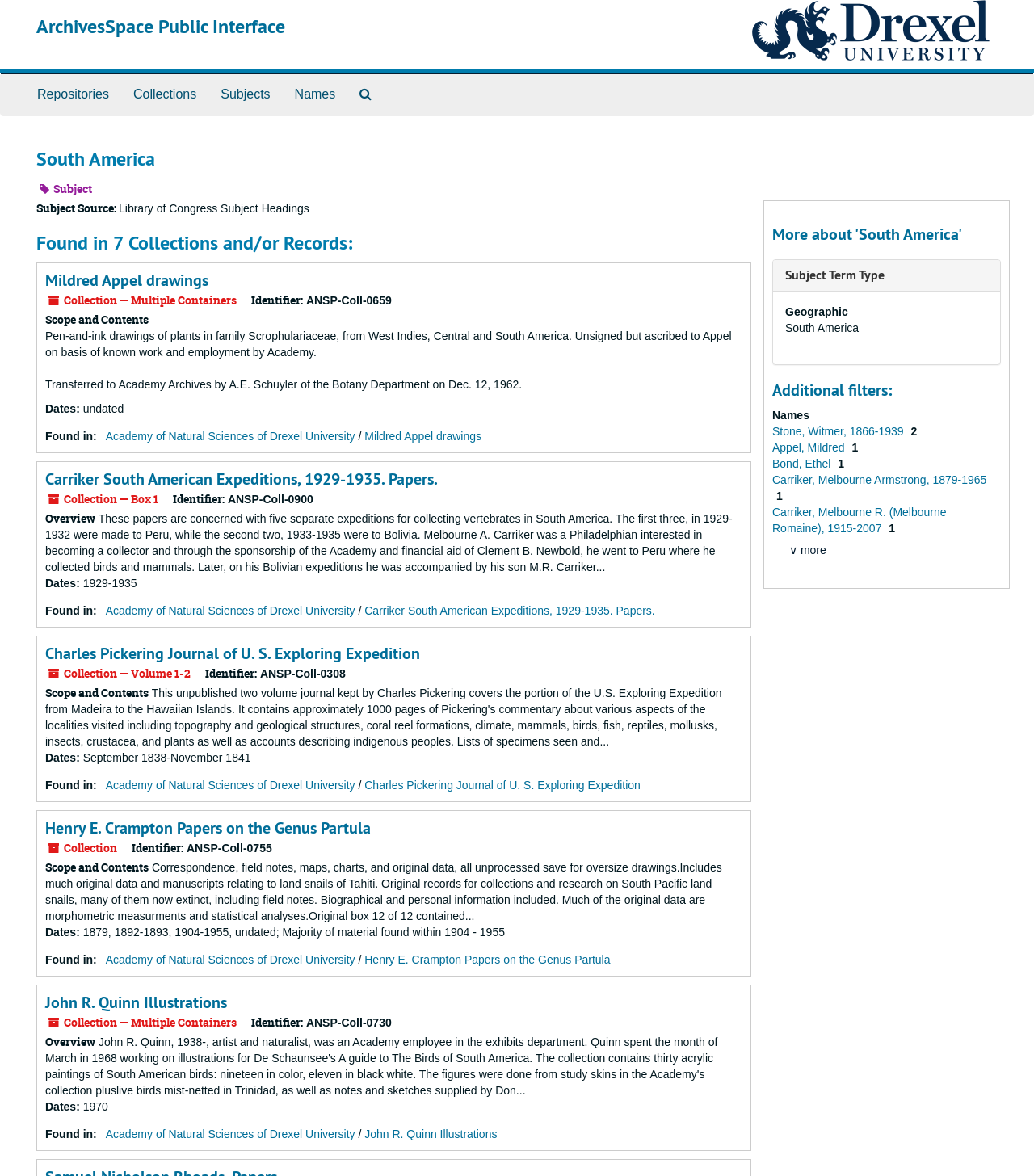Find the bounding box coordinates corresponding to the UI element with the description: "Repositories". The coordinates should be formatted as [left, top, right, bottom], with values as floats between 0 and 1.

[0.024, 0.063, 0.117, 0.098]